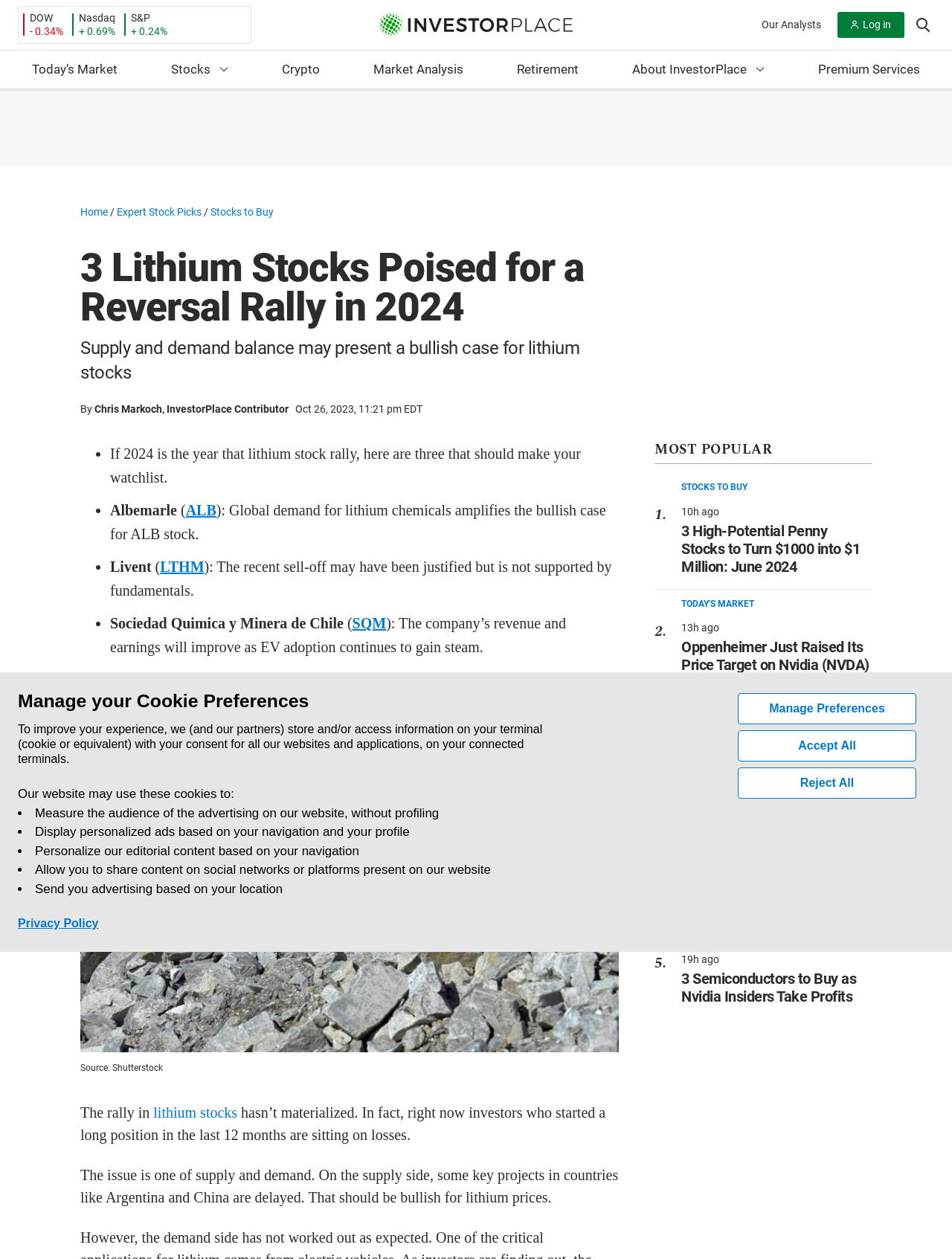What is the author's name?
Based on the image, answer the question in a detailed manner.

The article is written by Chris Markoch, who is an InvestorPlace contributor.